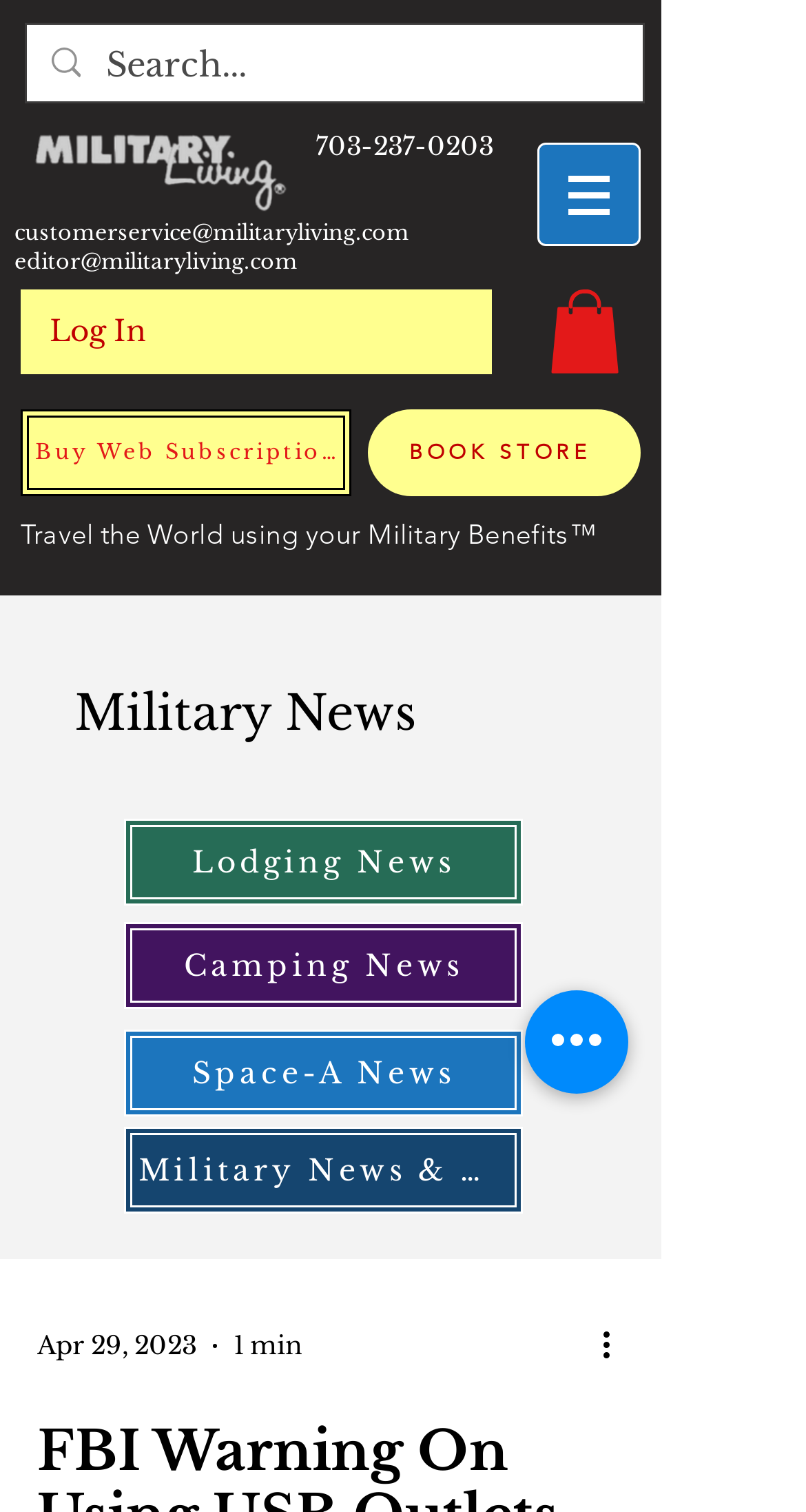Locate the bounding box coordinates of the element I should click to achieve the following instruction: "View Military News".

[0.092, 0.452, 0.731, 0.49]